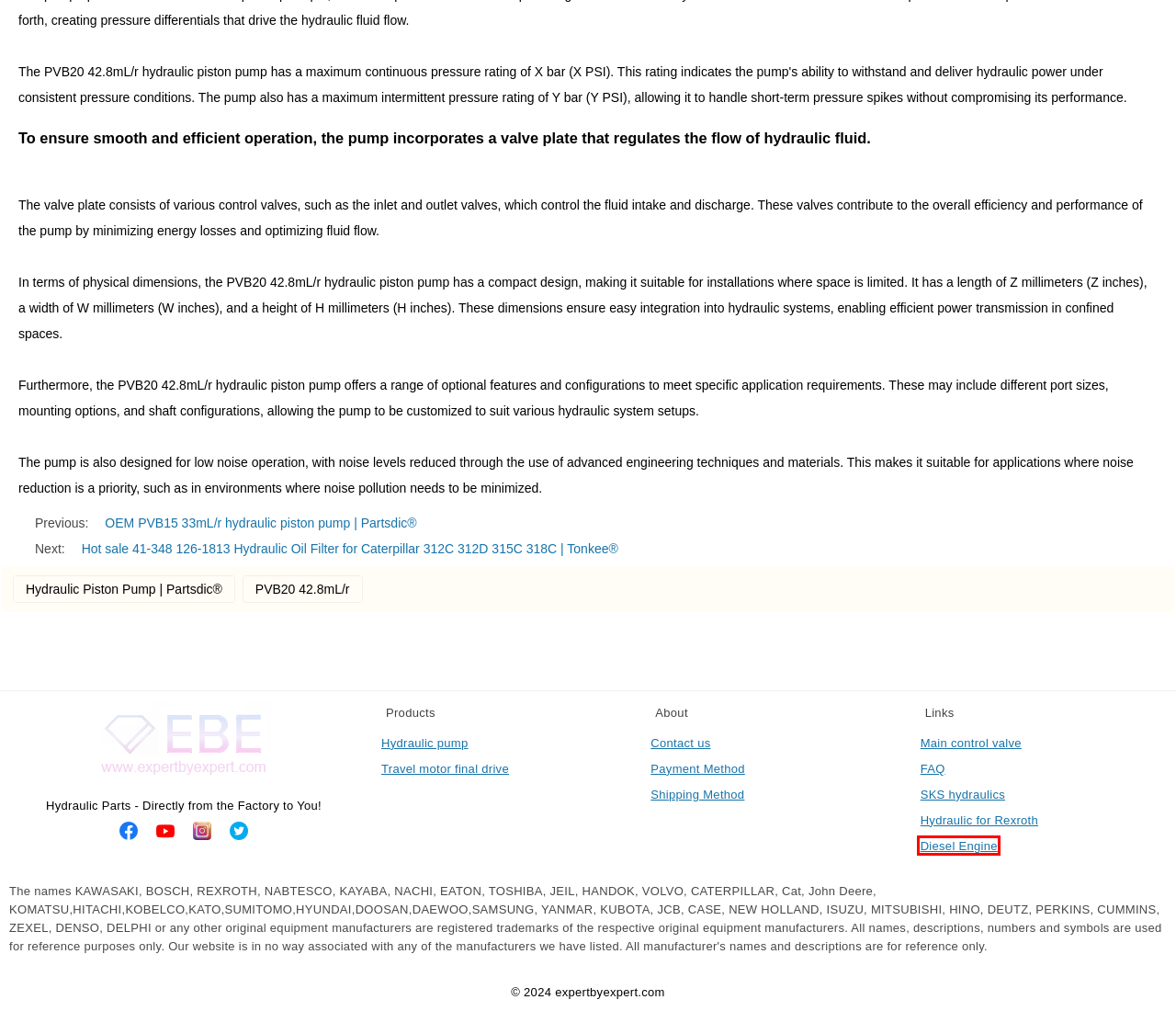Examine the webpage screenshot and identify the UI element enclosed in the red bounding box. Pick the webpage description that most accurately matches the new webpage after clicking the selected element. Here are the candidates:
A. Payment
B. Diesel engine - expertbyexpert.com
C. Main control valve - expertbyexpert.com
D. Shipping
E. Travel motor - expertbyexpert.com
F. OEM PVB15 33mL/r hydraulic piston pump | Partsdic®
G. About
H. Hot sale 41-348 126-1813 Hydraulic Oil Filter for Caterpillar 312C 312D 315C 318C | Tonkee®

B